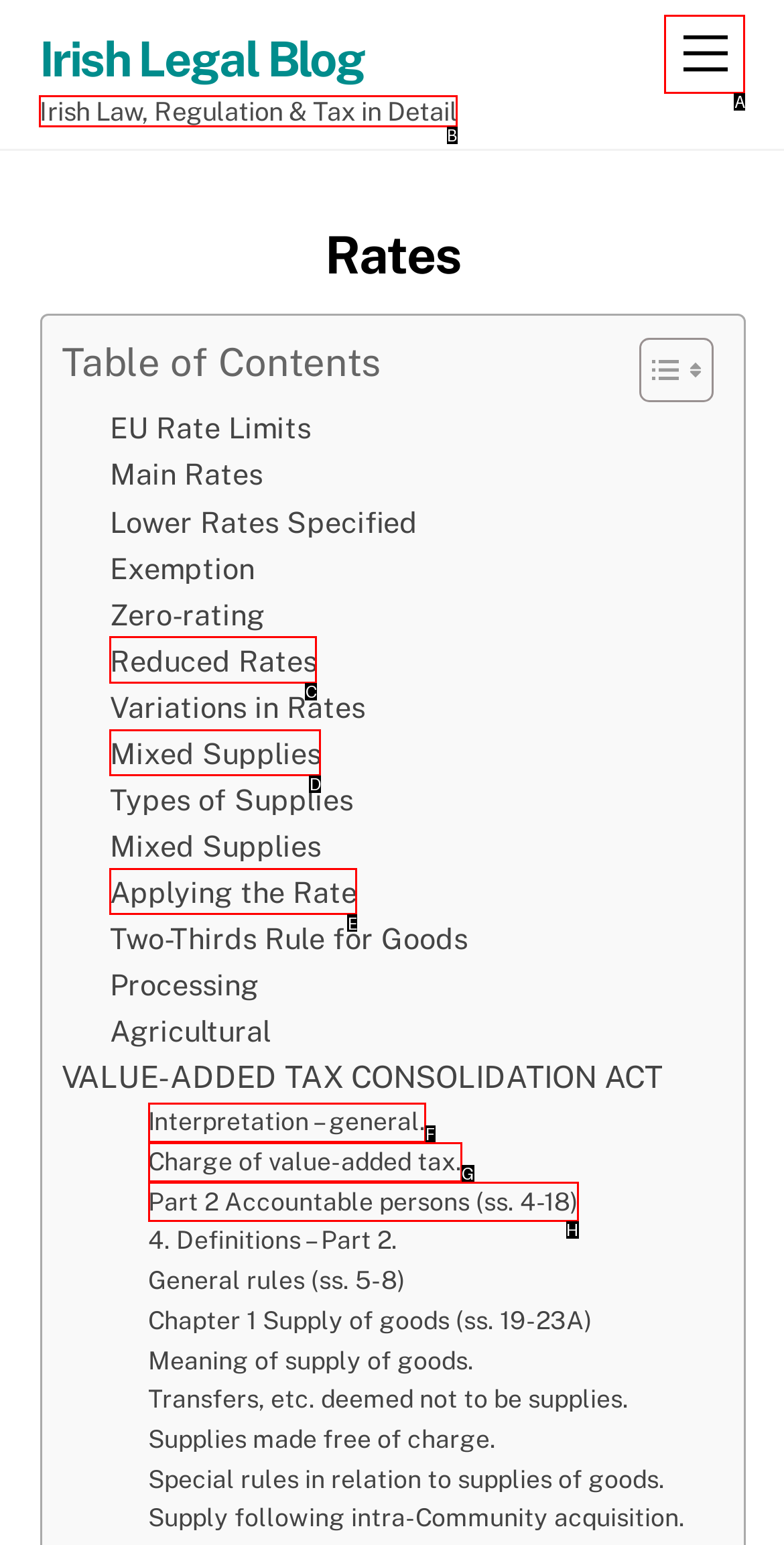Point out which HTML element you should click to fulfill the task: Read the 'Irish Law, Regulation & Tax in Detail' description.
Provide the option's letter from the given choices.

B